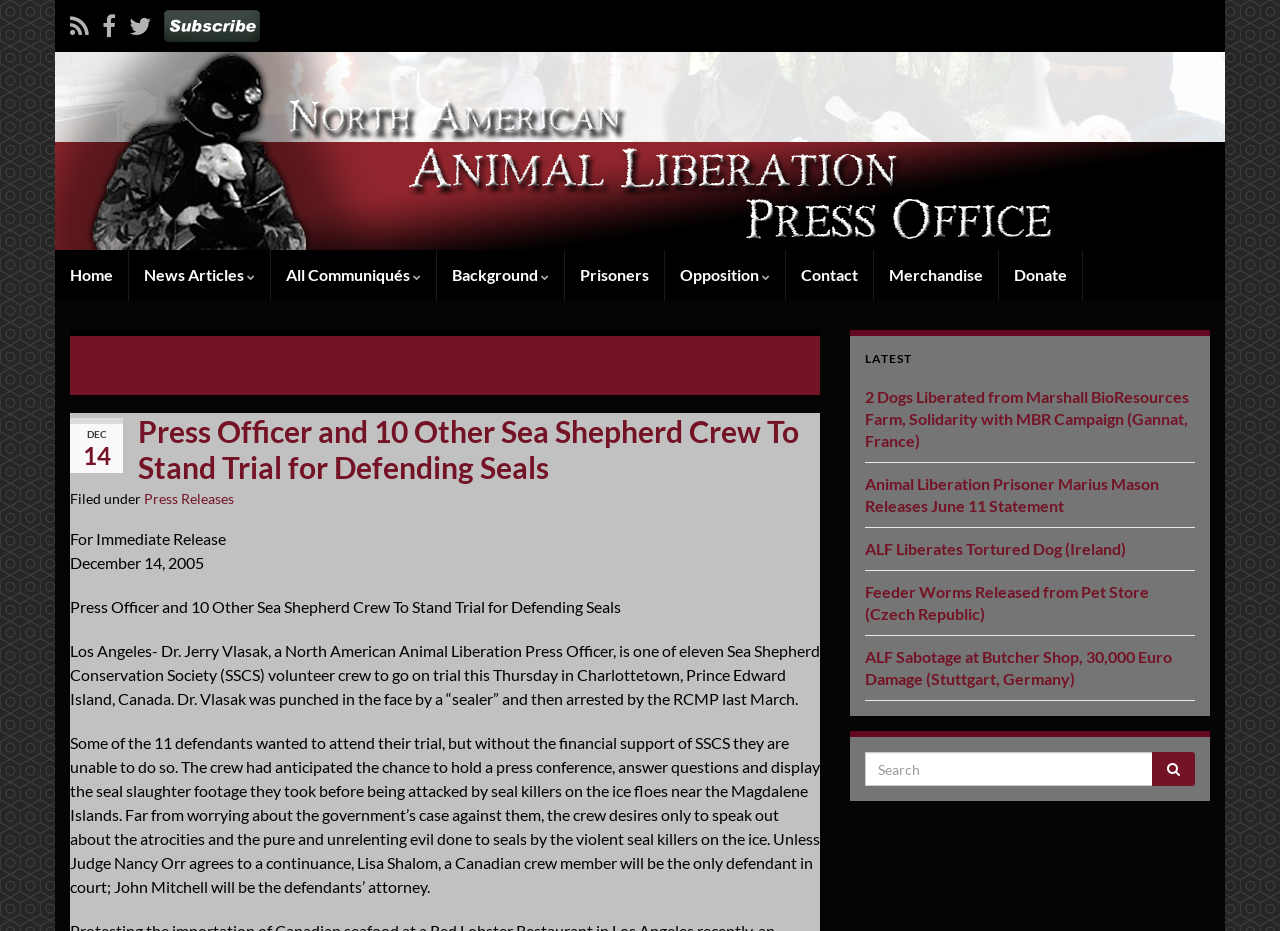Determine the bounding box for the UI element that matches this description: "Press Releases".

[0.112, 0.526, 0.183, 0.545]